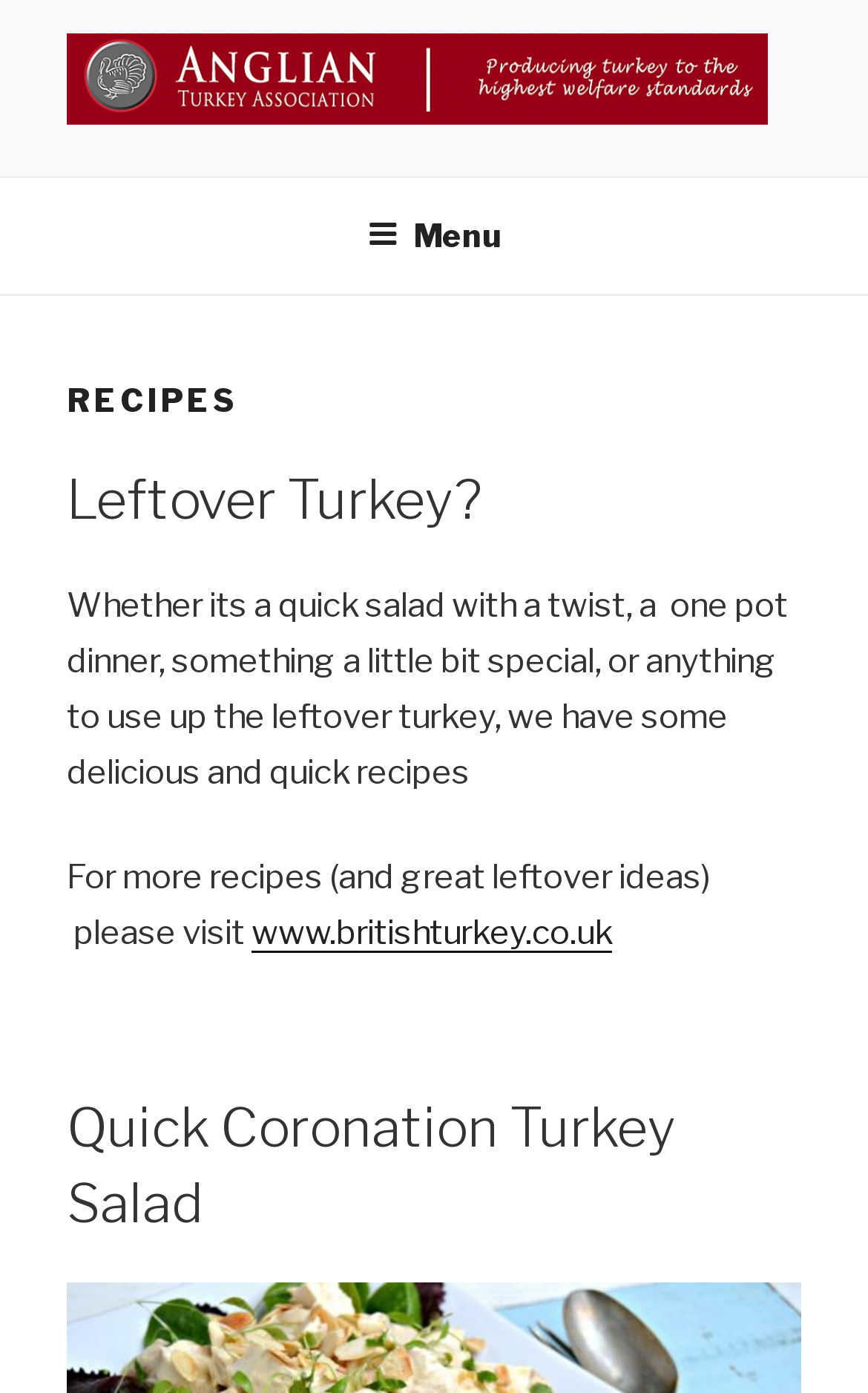Determine the bounding box for the HTML element described here: "parent_node: ANGLIANTURKEY.ORG.UK". The coordinates should be given as [left, top, right, bottom] with each number being a float between 0 and 1.

[0.077, 0.024, 0.923, 0.102]